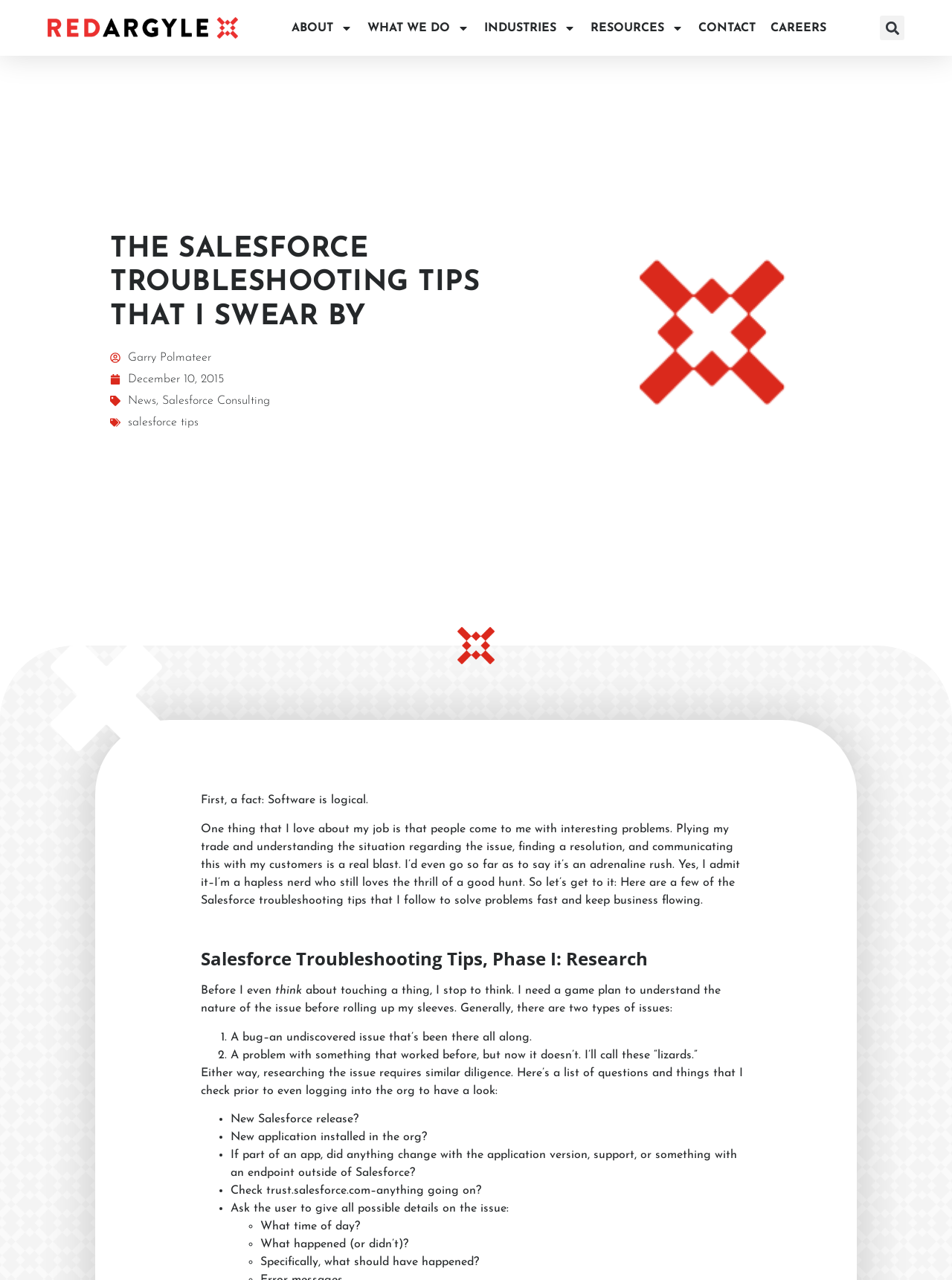What is the date of the article? Using the information from the screenshot, answer with a single word or phrase.

December 10, 2015